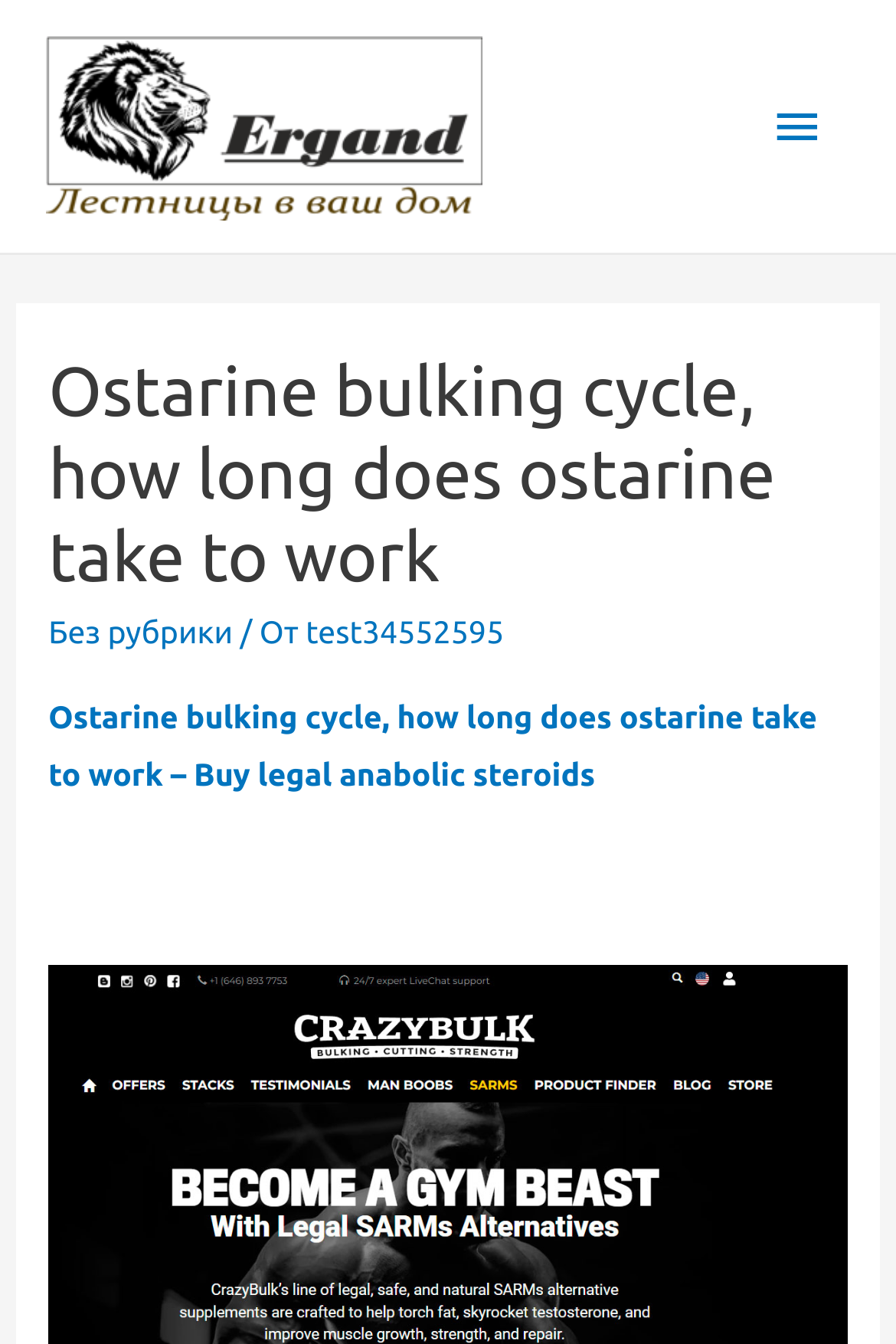Give a one-word or phrase response to the following question: What is the title of the article?

Ostarine bulking cycle, how long does ostarine take to work